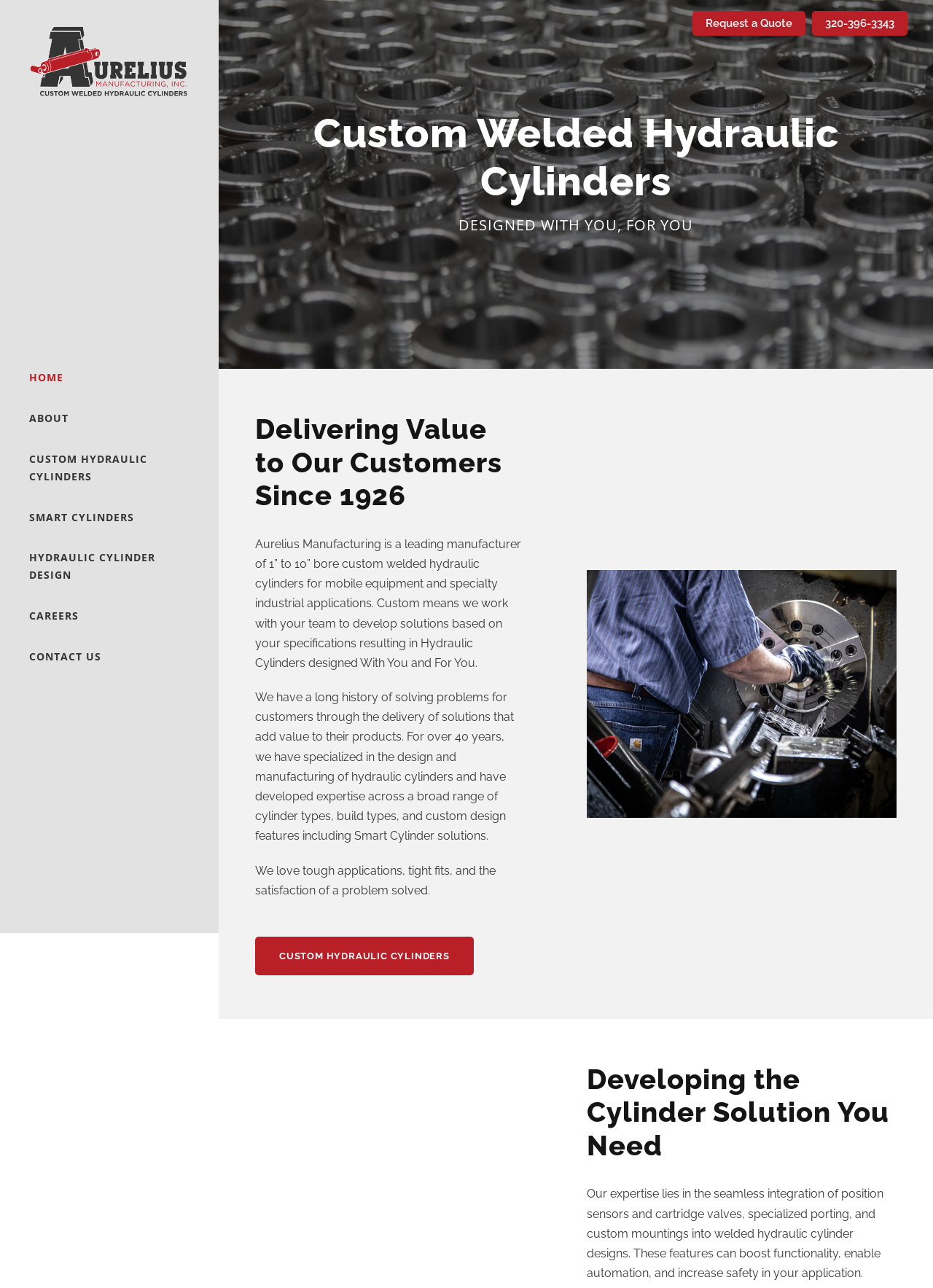Please identify the bounding box coordinates of the element's region that should be clicked to execute the following instruction: "Click the CUSTOM HYDRAULIC CYLINDERS link". The bounding box coordinates must be four float numbers between 0 and 1, i.e., [left, top, right, bottom].

[0.031, 0.35, 0.203, 0.377]